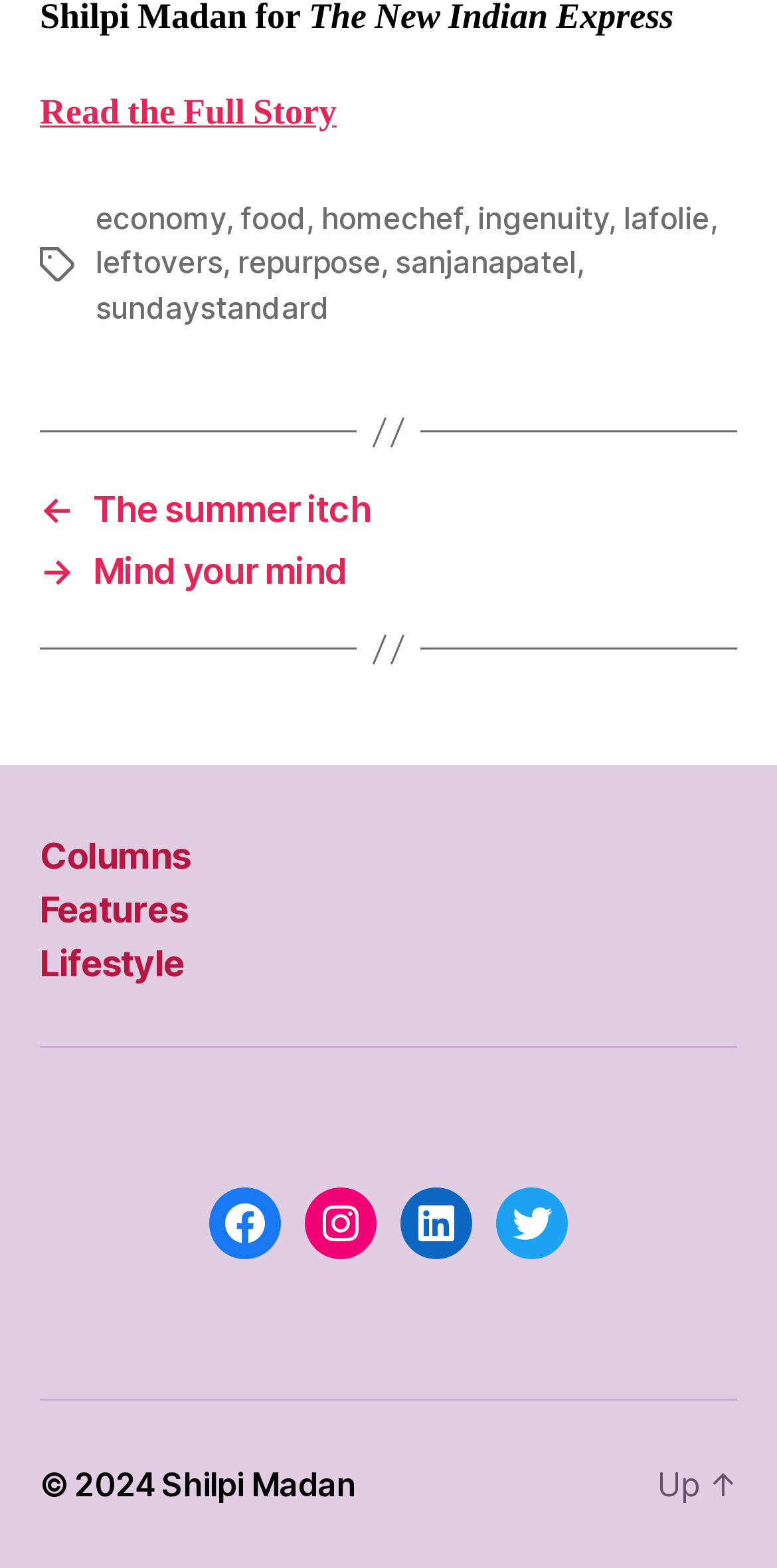Please determine the bounding box coordinates of the element's region to click for the following instruction: "Follow on Facebook".

[0.269, 0.758, 0.362, 0.803]